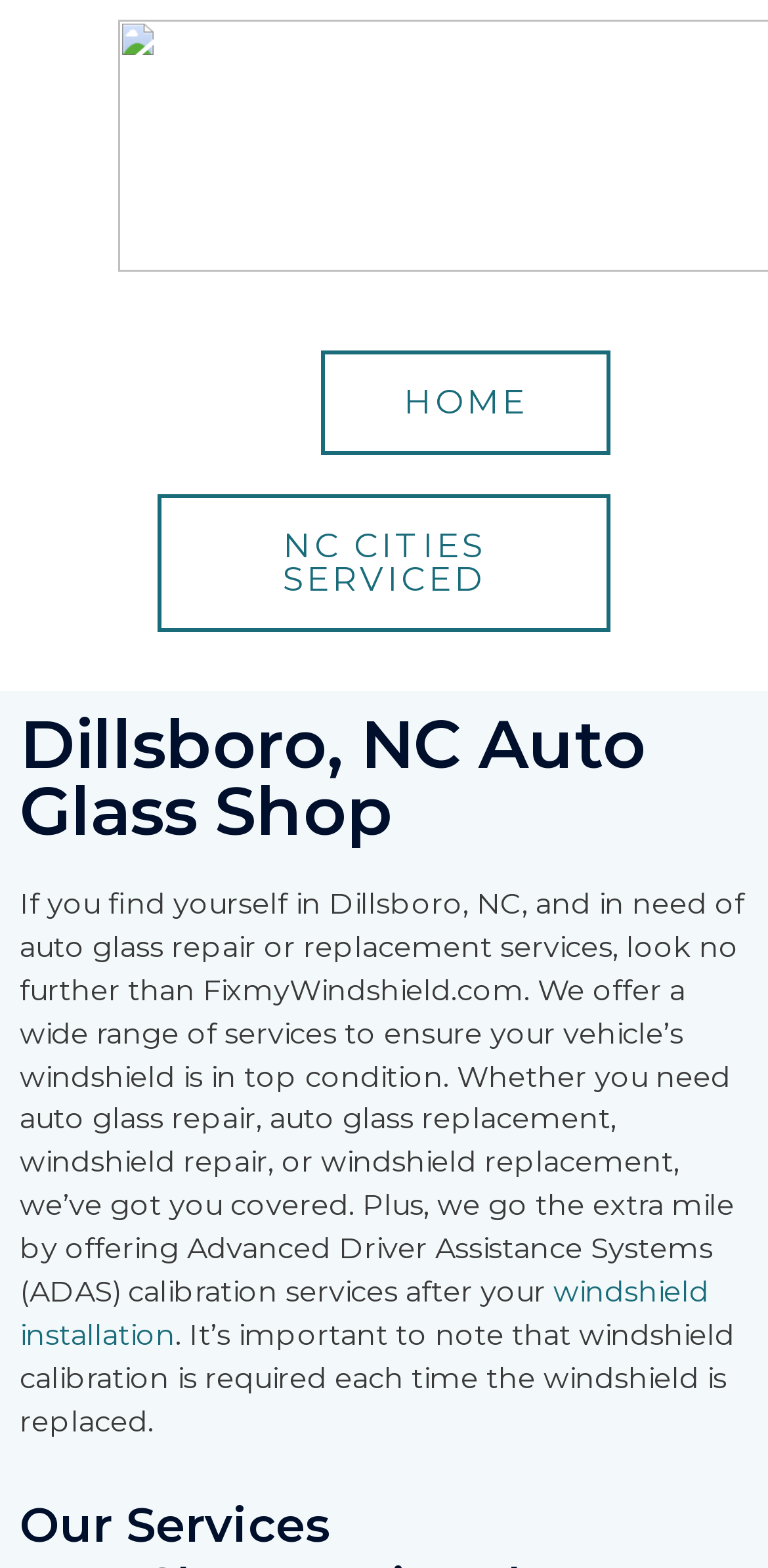What services does the shop offer?
Using the image, provide a concise answer in one word or a short phrase.

Auto glass repair and replacement